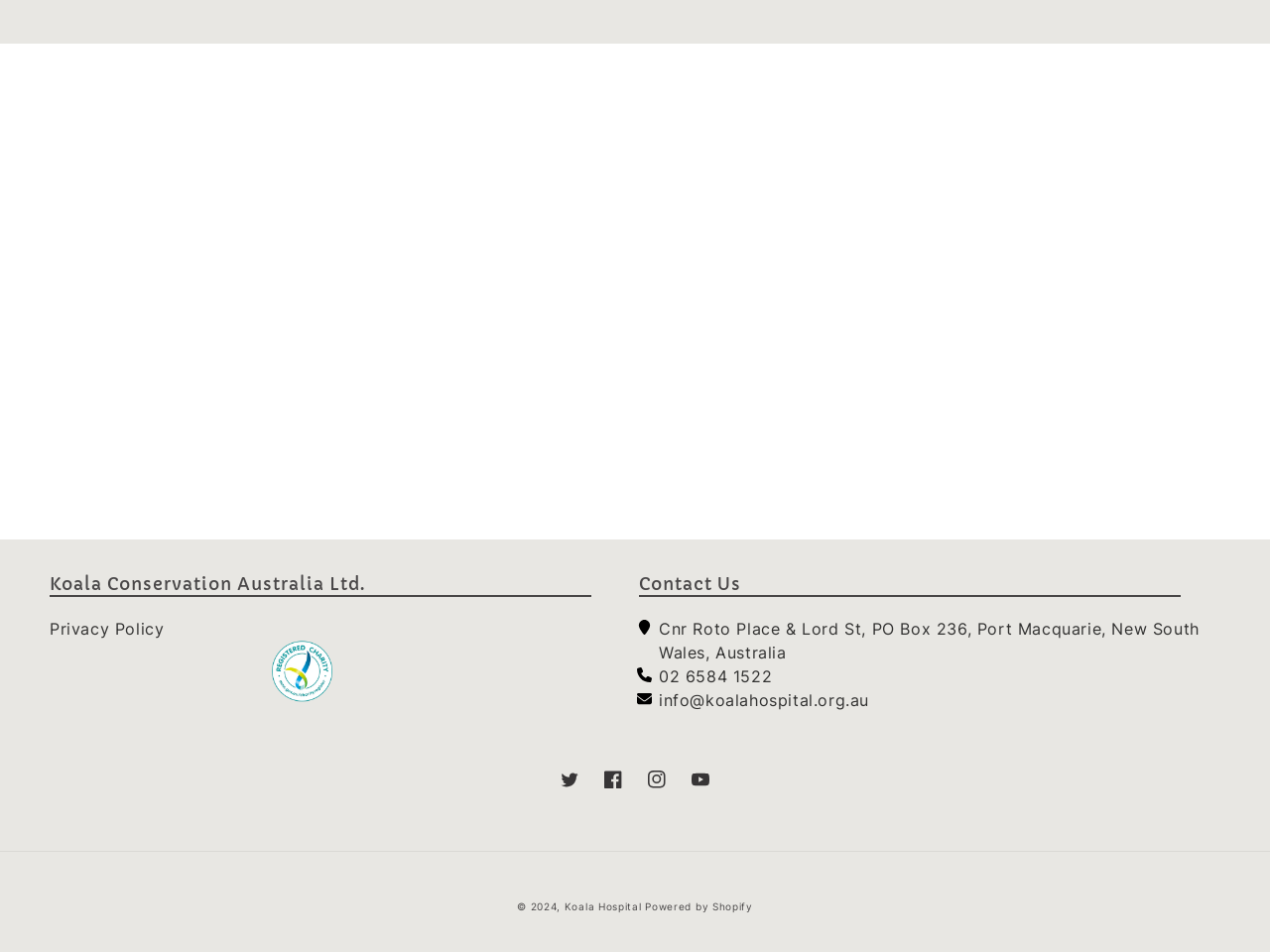How many social media links are there?
Please respond to the question with as much detail as possible.

There are four social media links at the bottom of the webpage, which are Twitter, Facebook, Instagram, and YouTube. These links are represented by icons and are located next to each other.